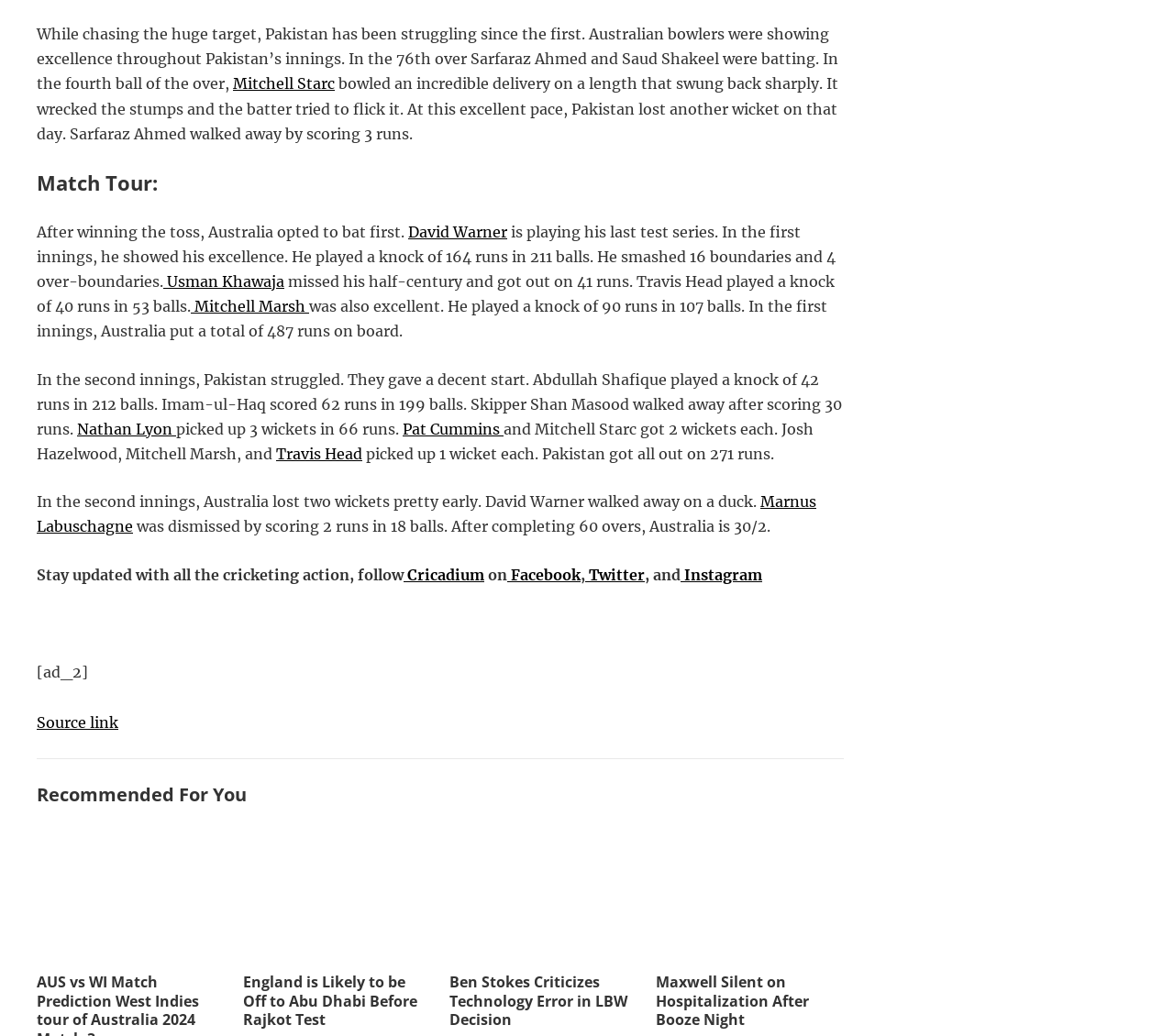Please locate the bounding box coordinates of the region I need to click to follow this instruction: "Click on Mitchell Starc".

[0.198, 0.072, 0.285, 0.09]